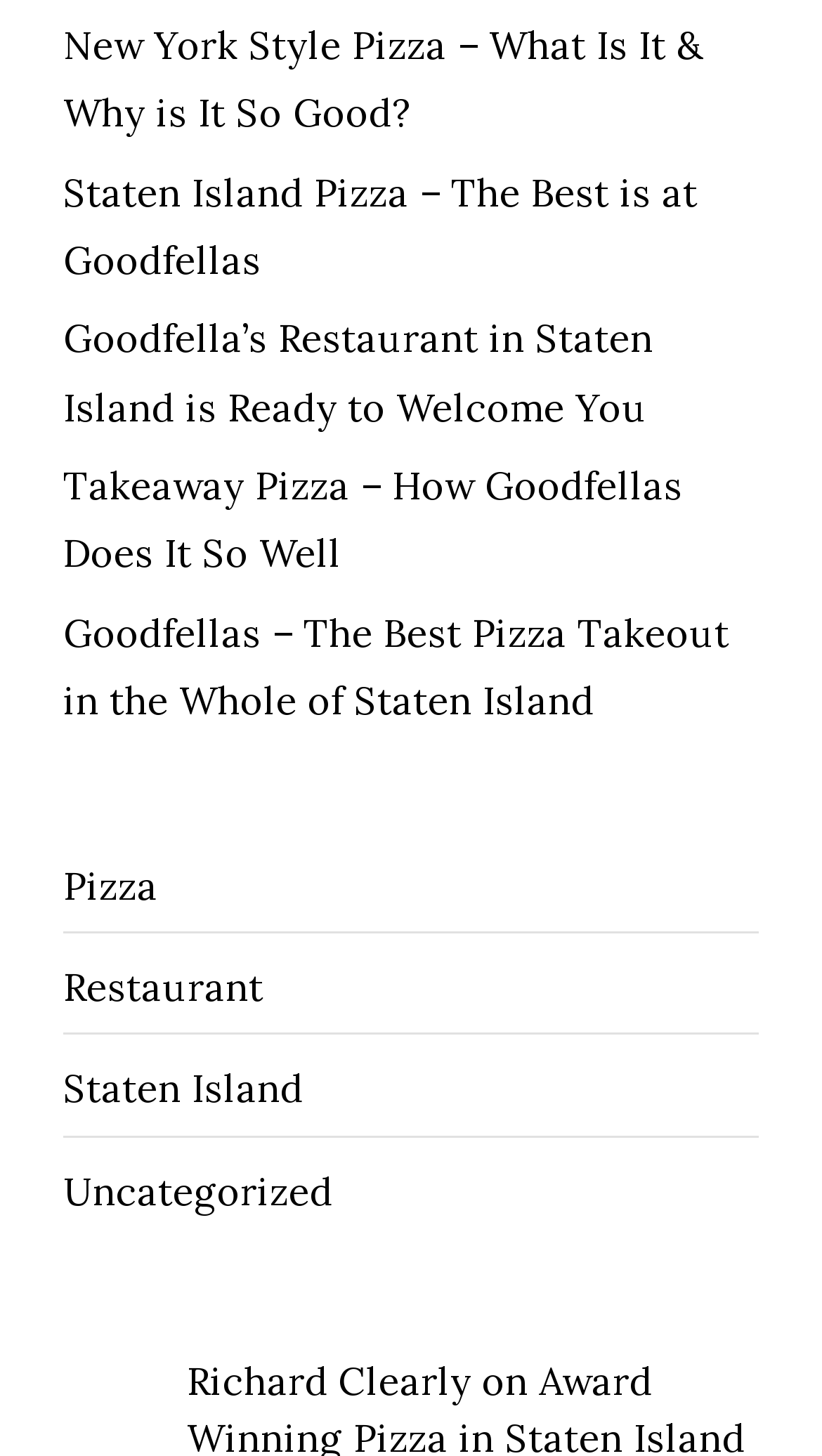Locate the UI element described as follows: "Soraya For Ever". Return the bounding box coordinates as four float numbers between 0 and 1 in the order [left, top, right, bottom].

None